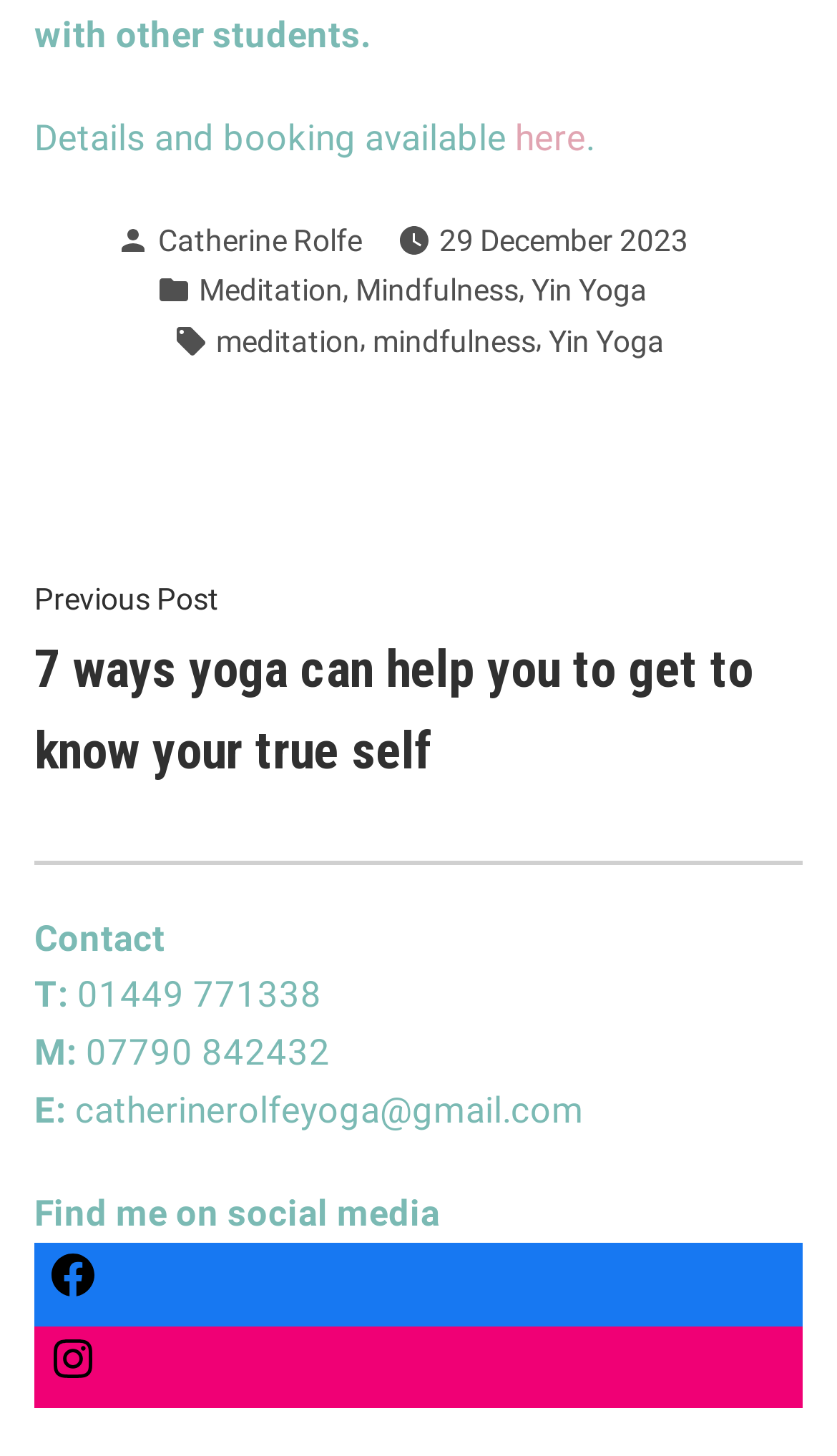Determine the bounding box coordinates for the clickable element to execute this instruction: "Explore the 'ARTURO GATTI' page". Provide the coordinates as four float numbers between 0 and 1, i.e., [left, top, right, bottom].

None